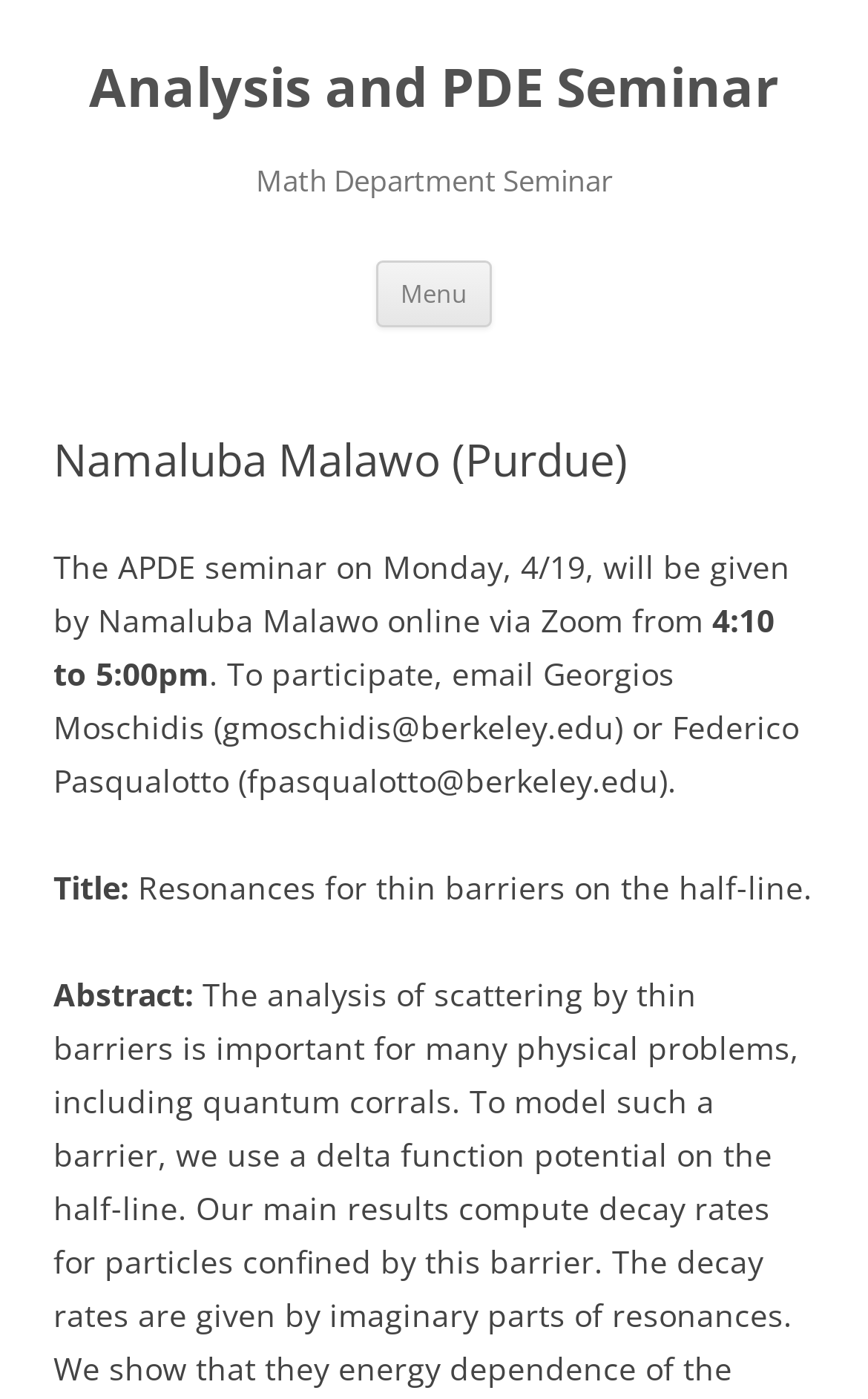Determine the bounding box for the UI element as described: "Analysis and PDE Seminar". The coordinates should be represented as four float numbers between 0 and 1, formatted as [left, top, right, bottom].

[0.103, 0.038, 0.897, 0.087]